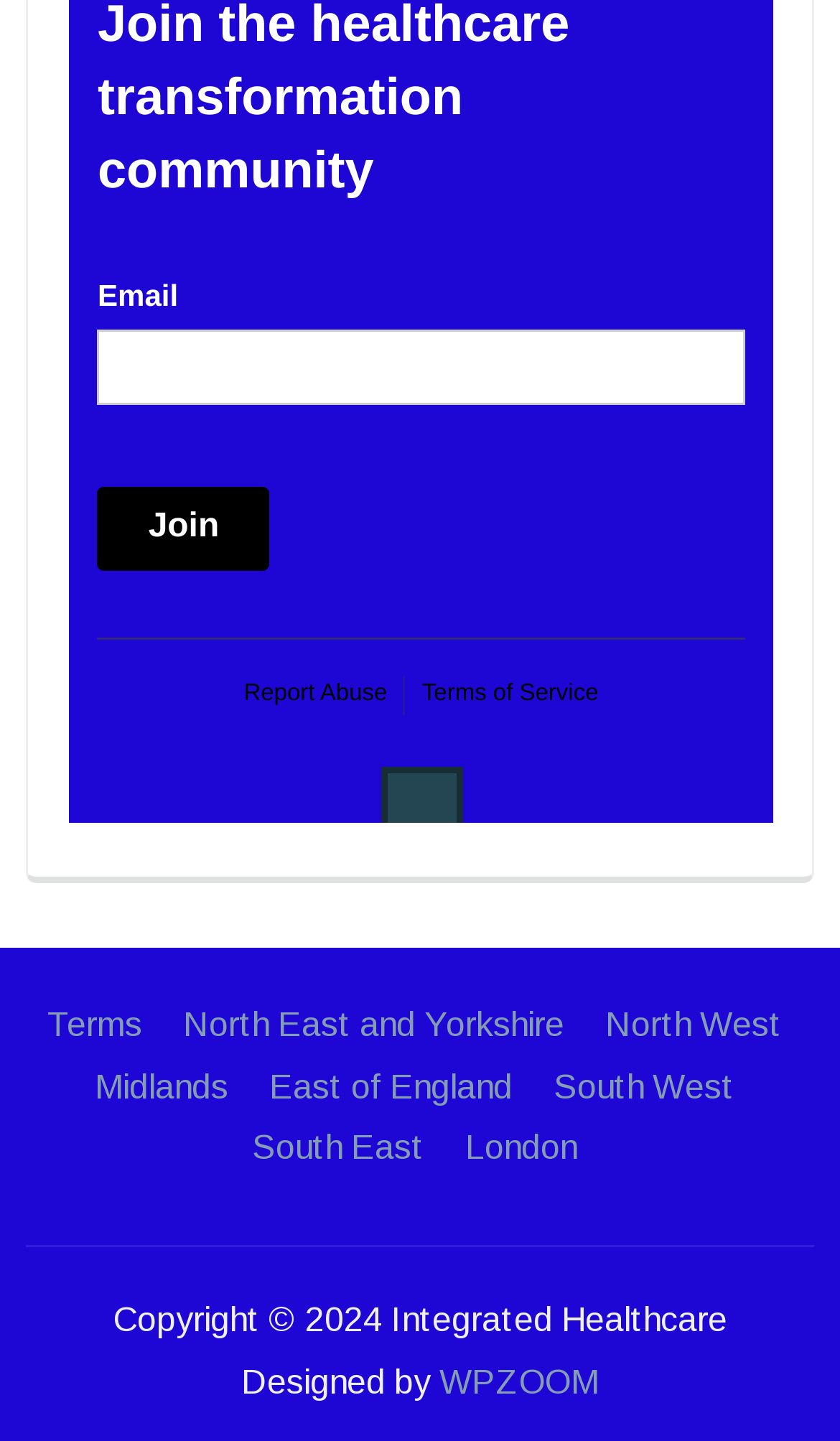What is the region at the top-right corner?
Look at the image and respond with a one-word or short phrase answer.

North West